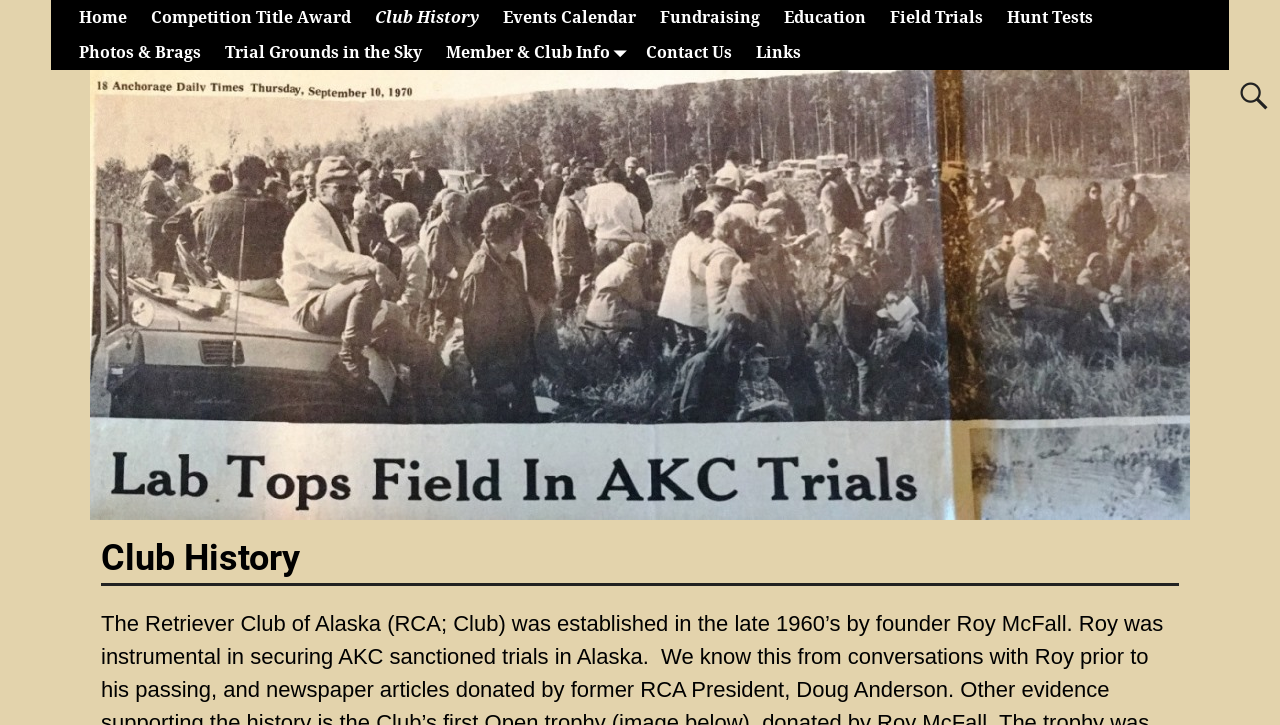Please identify the bounding box coordinates of the element that needs to be clicked to perform the following instruction: "contact us".

[0.495, 0.049, 0.581, 0.097]